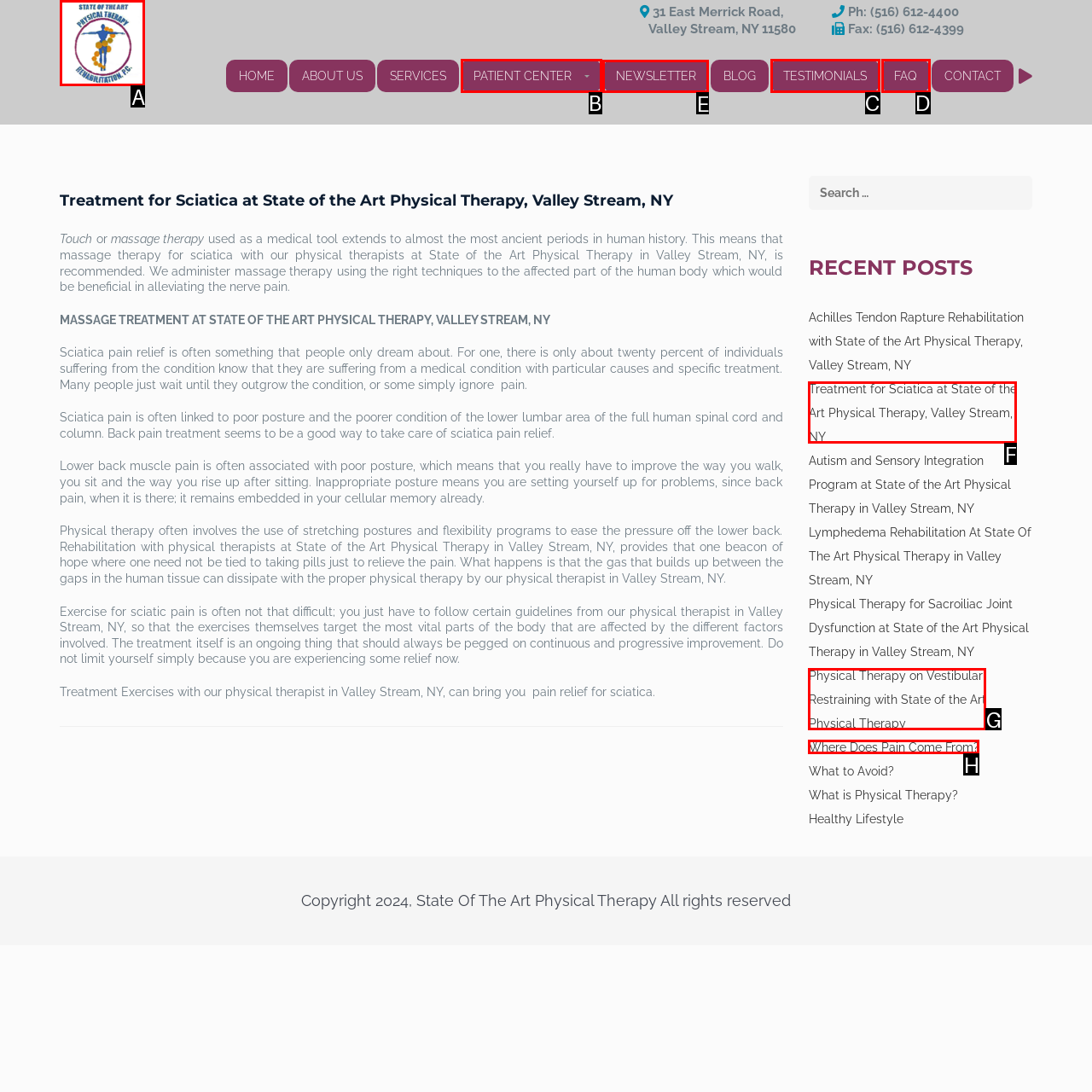Tell me the letter of the UI element I should click to accomplish the task: View the NEWSLETTER link based on the choices provided in the screenshot.

E